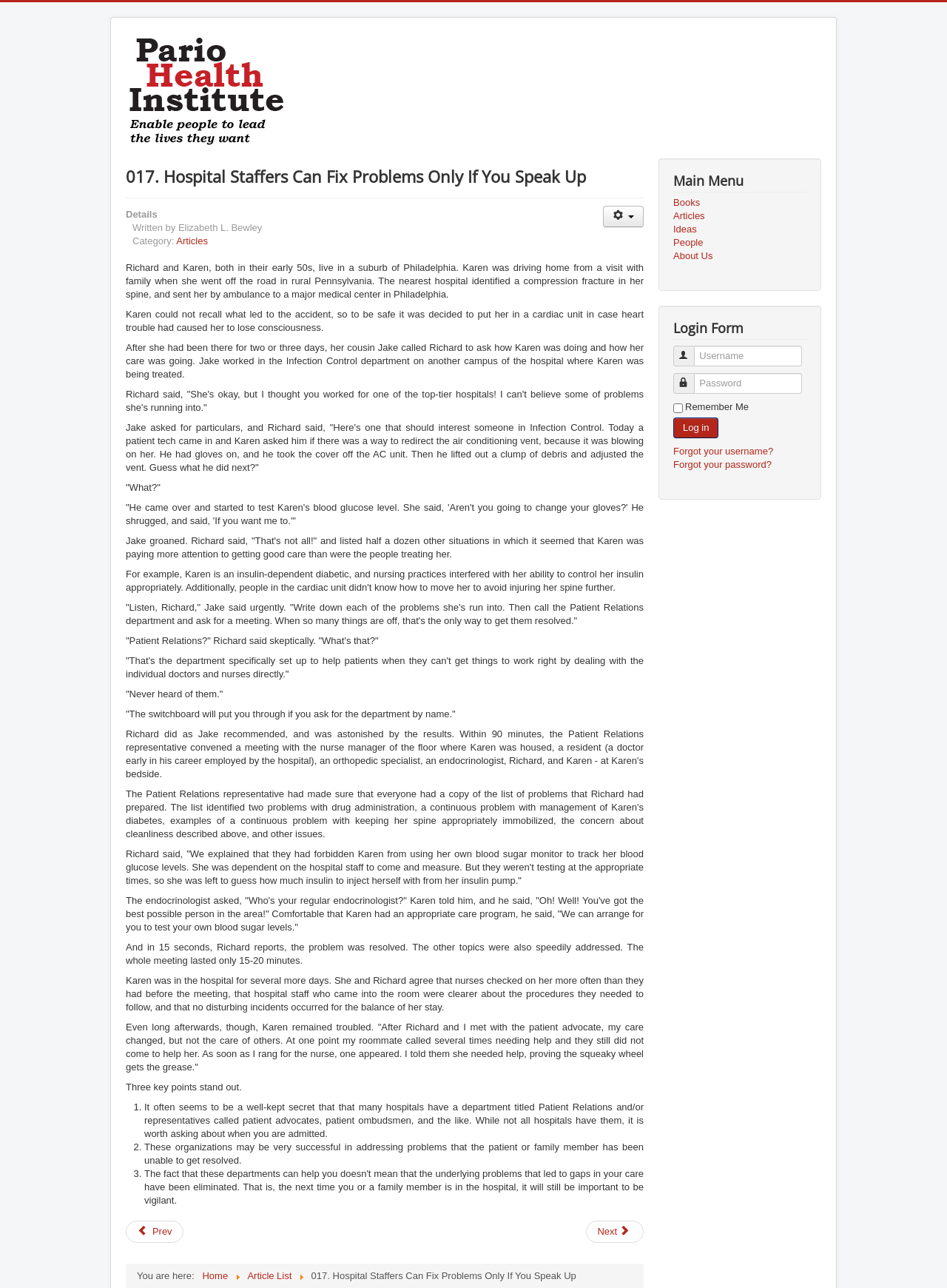Determine the bounding box coordinates of the region to click in order to accomplish the following instruction: "Click on the 'Forgot your password?' link". Provide the coordinates as four float numbers between 0 and 1, specifically [left, top, right, bottom].

[0.711, 0.356, 0.815, 0.365]